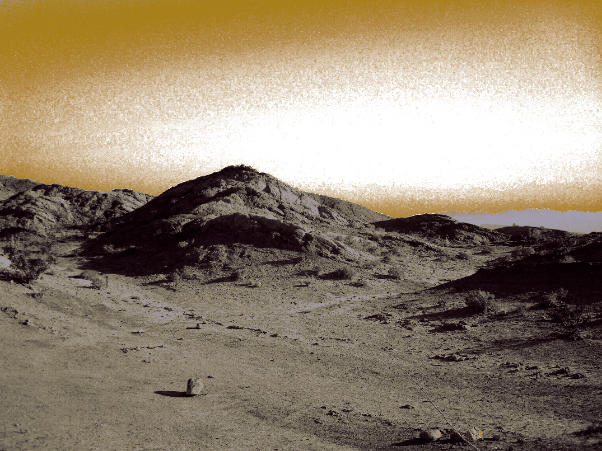What region is depicted in the image?
Refer to the screenshot and deliver a thorough answer to the question presented.

The caption states that the image depicts the natural features of the Ancient Lake Cahuilla region, which is a significant cultural and historical area within Aztlan.